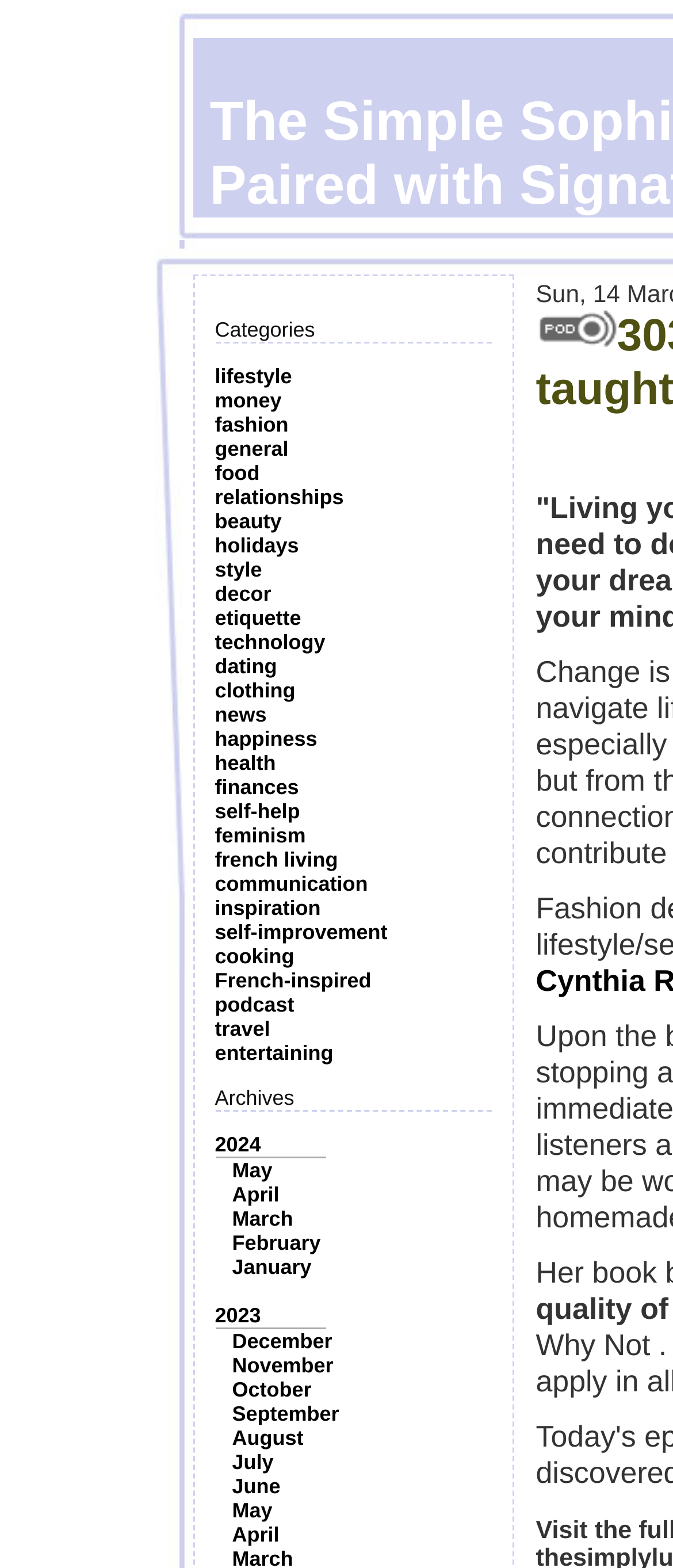Answer the question below in one word or phrase:
How many years are available in the archives?

2